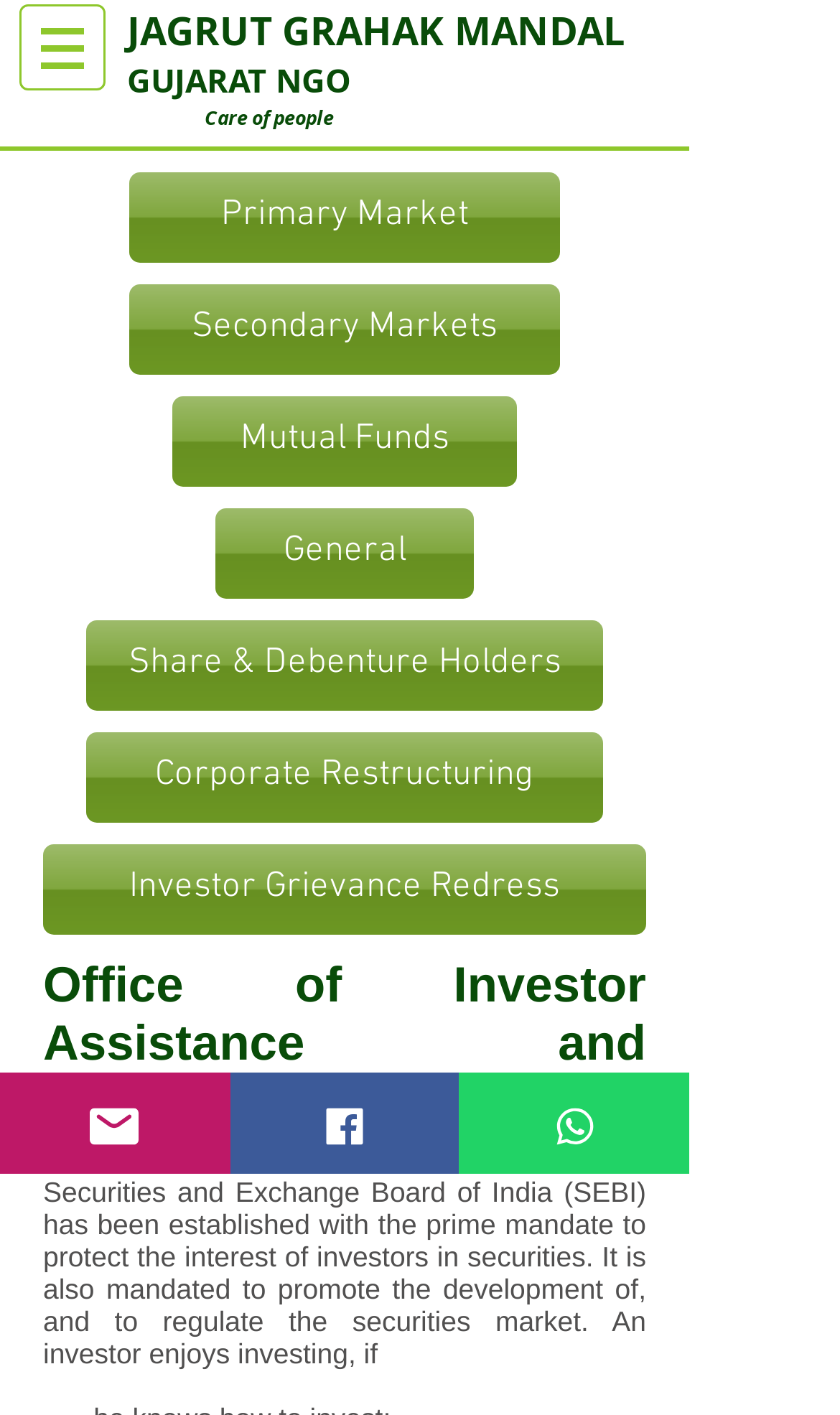Locate the coordinates of the bounding box for the clickable region that fulfills this instruction: "Contact through Email".

[0.0, 0.758, 0.274, 0.83]